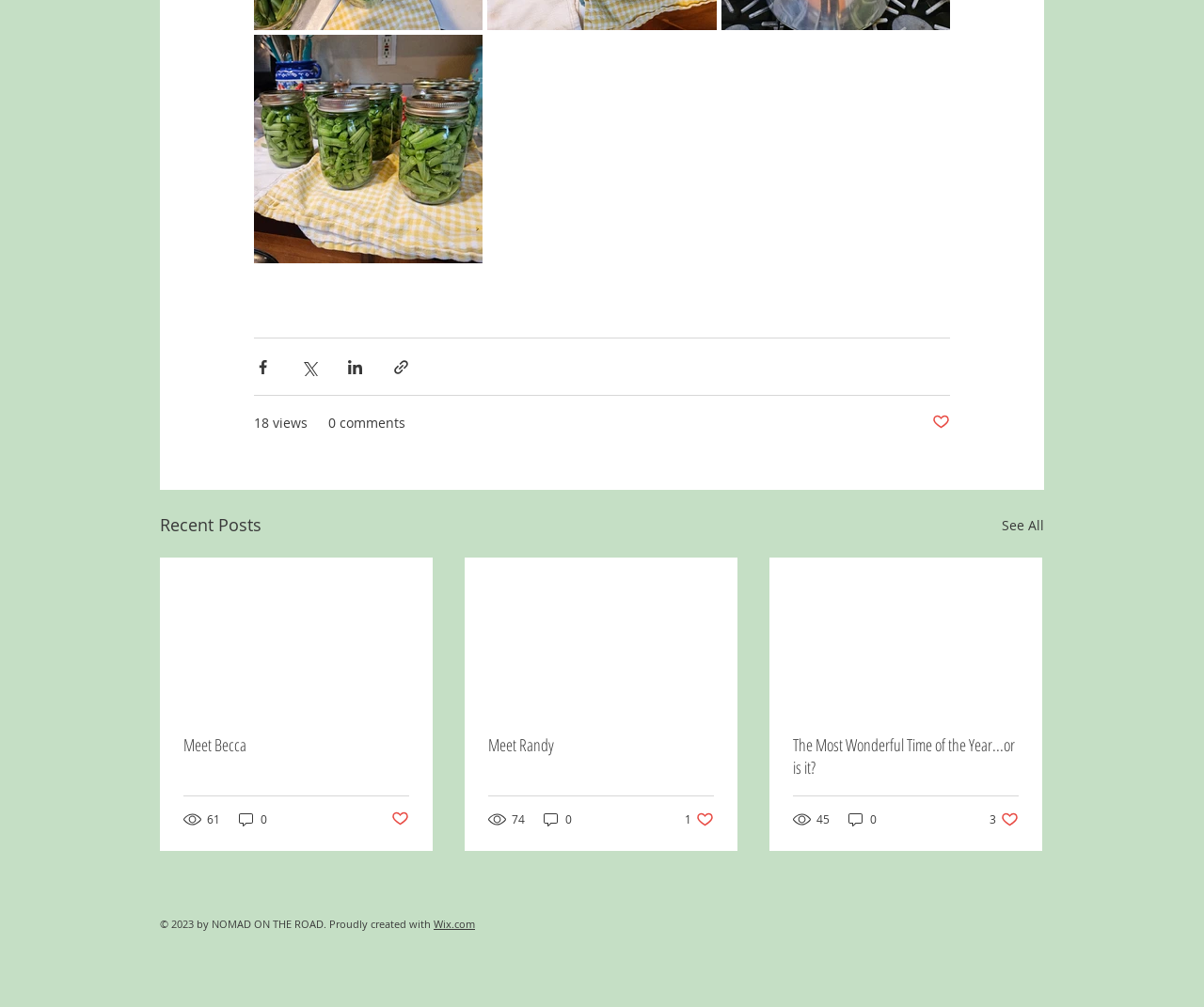Please identify the bounding box coordinates for the region that you need to click to follow this instruction: "See all recent posts".

[0.832, 0.508, 0.867, 0.535]